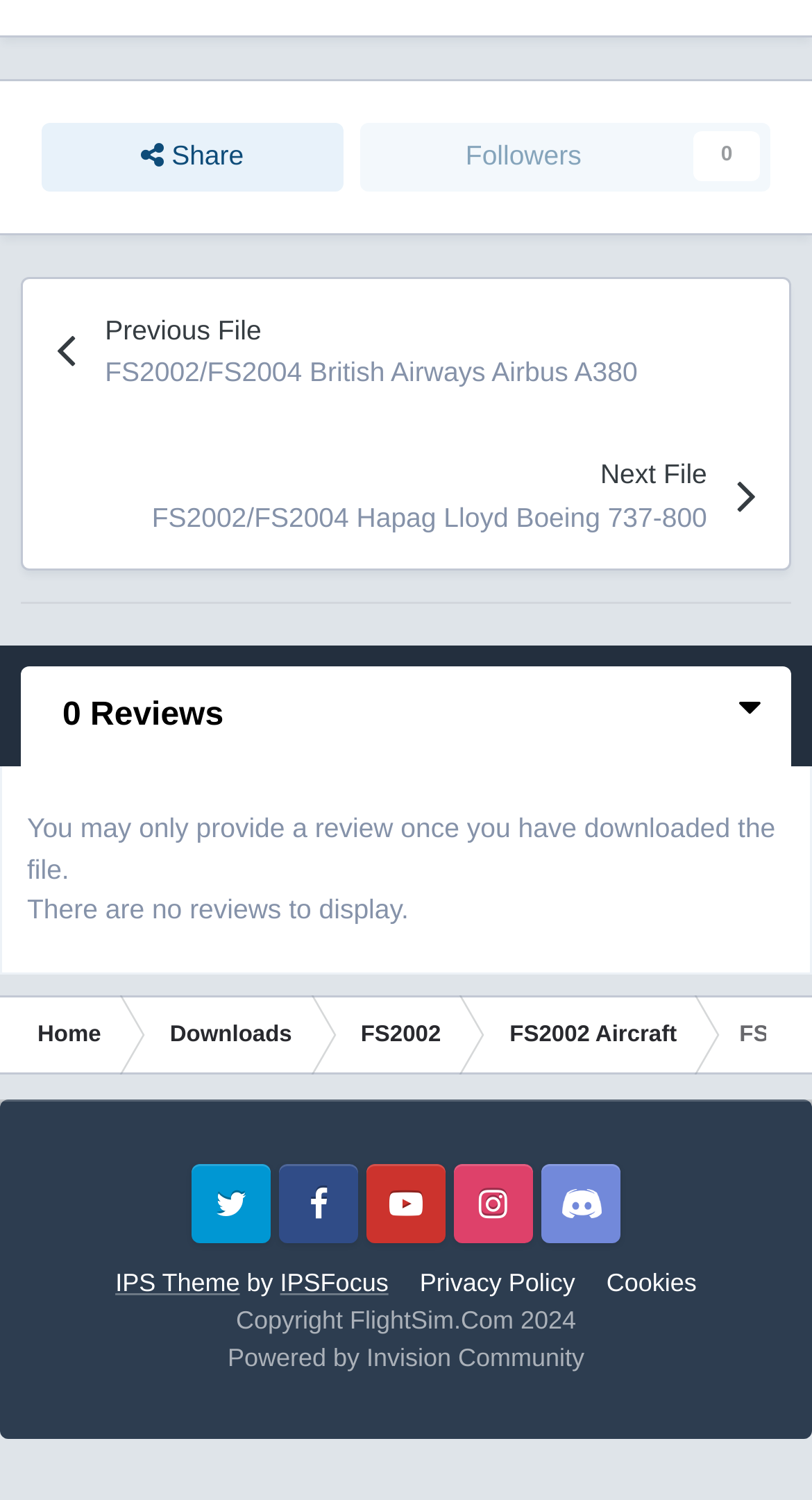What is the copyright year of FlightSim.Com?
Can you provide a detailed and comprehensive answer to the question?

I determined this by looking at the StaticText with the text 'Copyright FlightSim.Com 2024' which indicates the copyright year of FlightSim.Com.